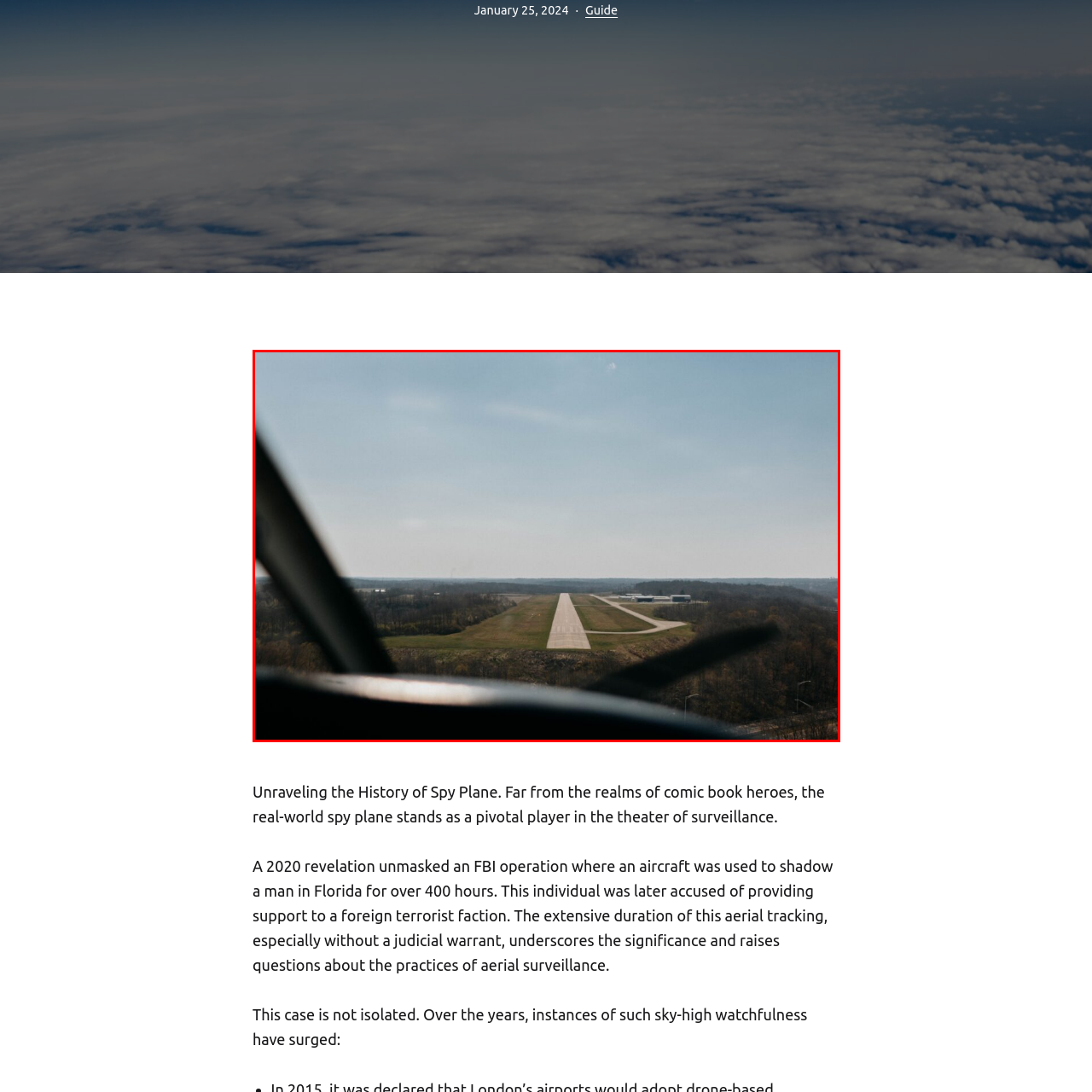Elaborate on the scene depicted inside the red bounding box.

The image captures a poignant moment from the perspective of an aircraft approaching a runway, showcasing a clear, open landscape dotted with patches of greenery. The photo emphasizes the expansive flatness of the runway, which is prominently featured in the foreground, leading the viewer's eyes toward the distant horizon. Glistening under a bright sky, the runway suggests an environment ripe for takeoff or landing, evoking notions of travel, exploration, and the intricate dance of aviation. This representation brings to mind the evolution of espionage, as outlined in the accompanying text about spy planes, revealing how aerial surveillance has played a significant role in modern security and intelligence operations. The image powerfully sets the stage for the unfolding narrative of aerial monitoring and its implications in real-world scenarios.